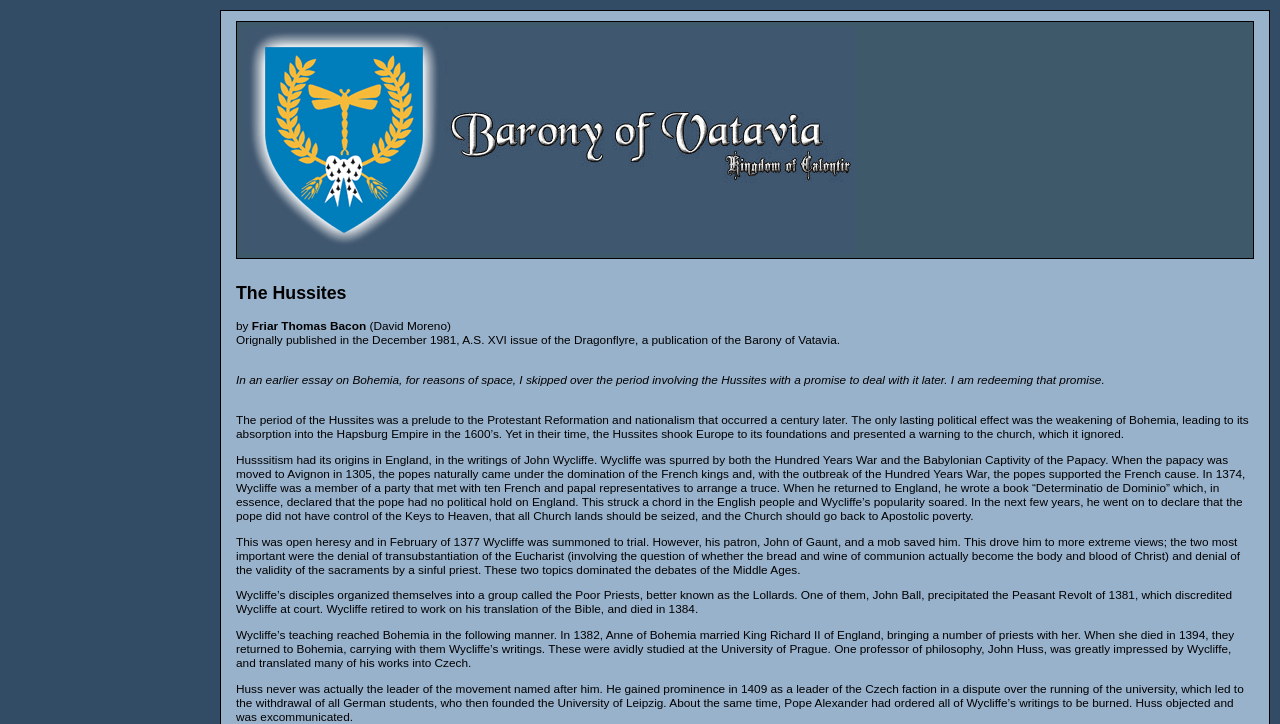Kindly respond to the following question with a single word or a brief phrase: 
What was the name of the professor of philosophy who translated Wycliffe's works into Czech?

John Huss